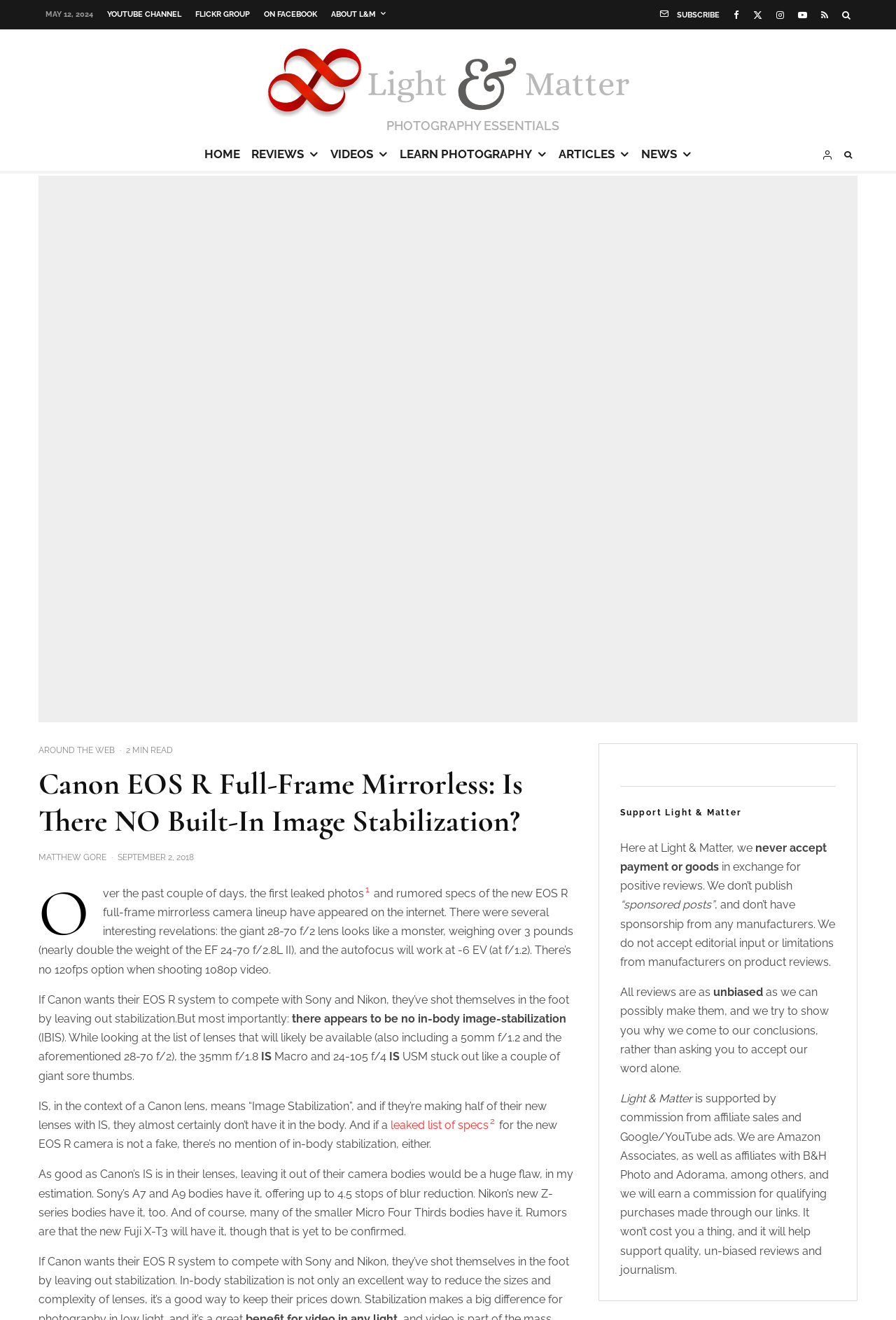Locate the coordinates of the bounding box for the clickable region that fulfills this instruction: "Click on the YouTube channel link".

[0.112, 0.001, 0.21, 0.021]